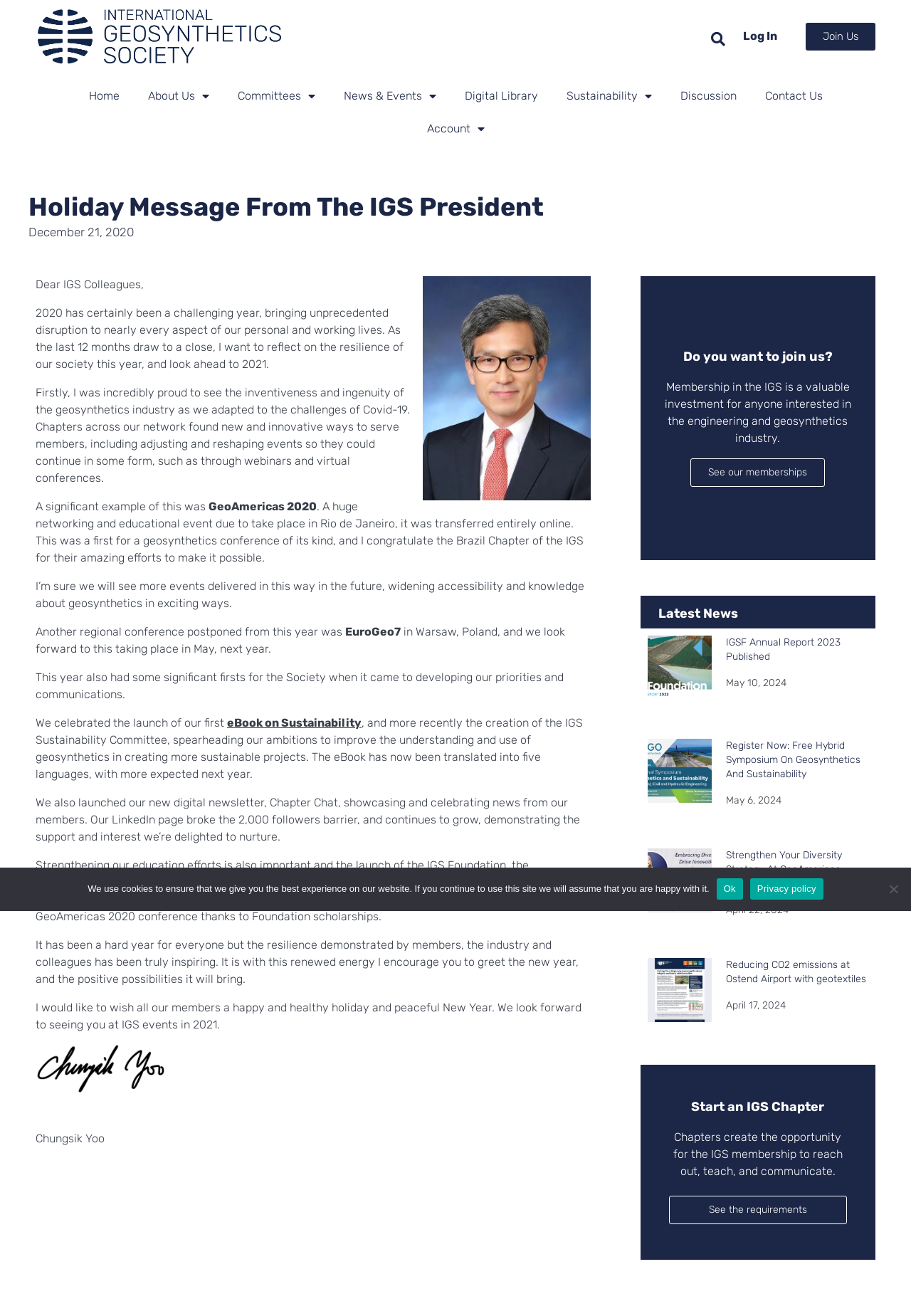Highlight the bounding box coordinates of the element you need to click to perform the following instruction: "Click the 'Join Us' button."

[0.884, 0.017, 0.961, 0.038]